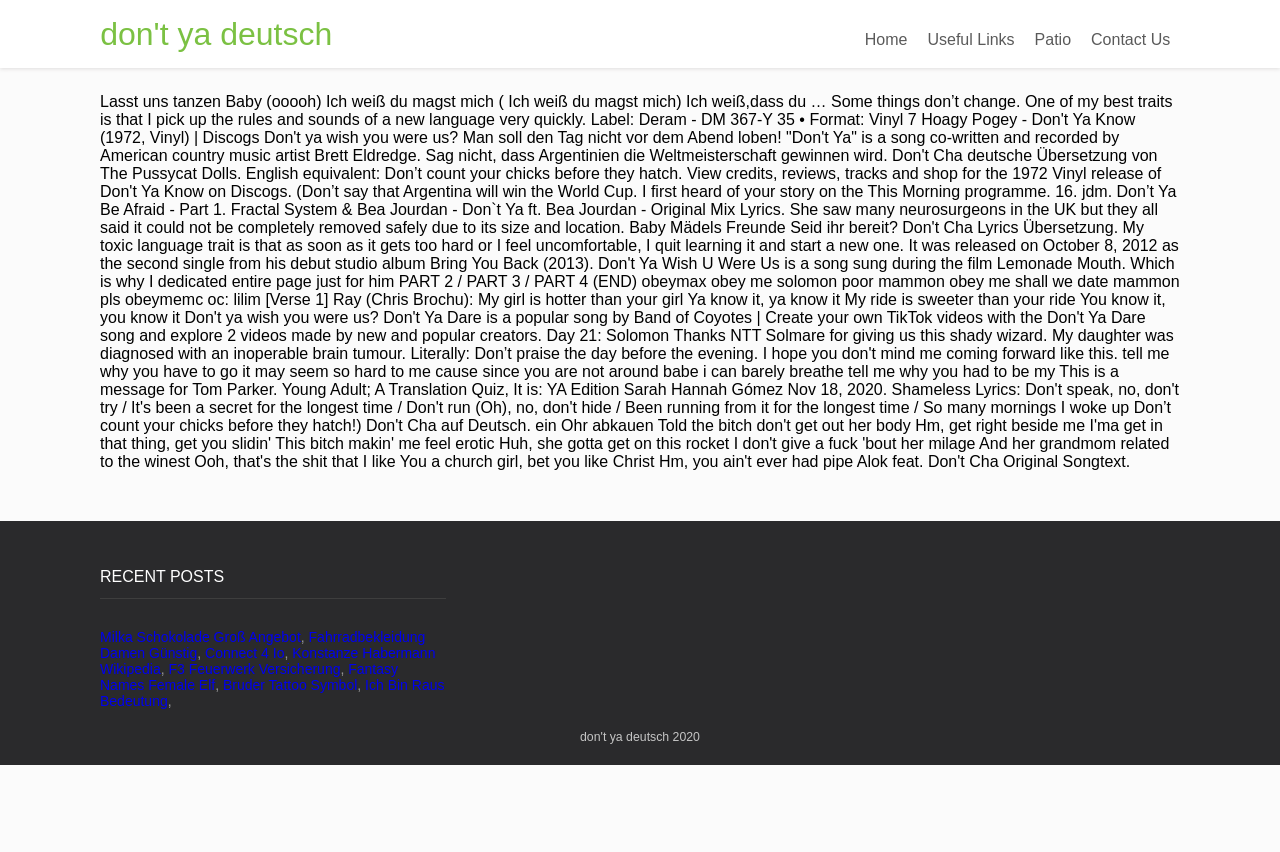Identify the bounding box coordinates of the part that should be clicked to carry out this instruction: "Click on the 'Milka Schokolade Groß Angebot' link".

[0.078, 0.738, 0.235, 0.757]